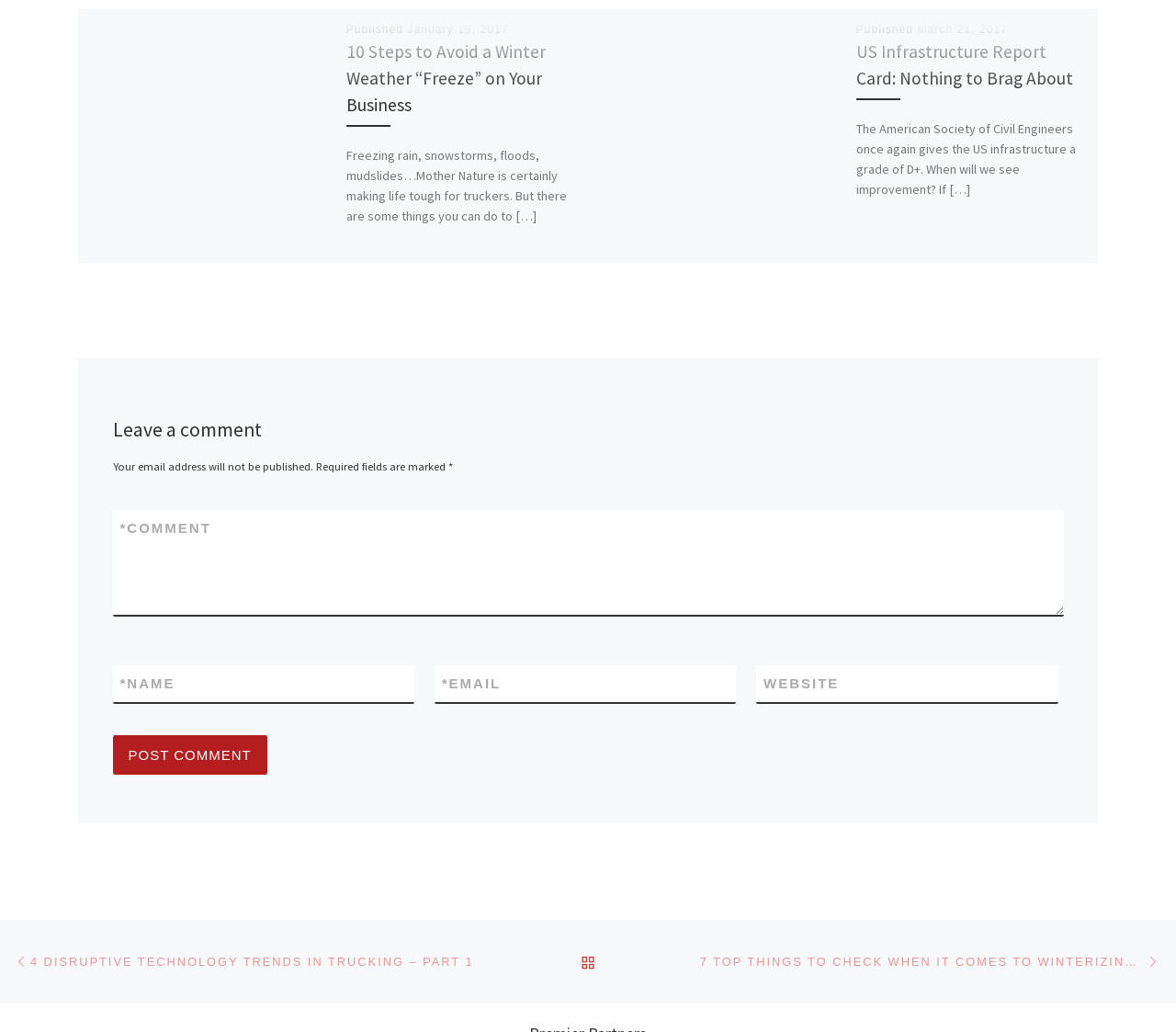Please provide the bounding box coordinates for the UI element as described: "parent_node: EMAIL aria-describedby="email-notes" name="email"". The coordinates must be four floats between 0 and 1, represented as [left, top, right, bottom].

[0.369, 0.645, 0.626, 0.682]